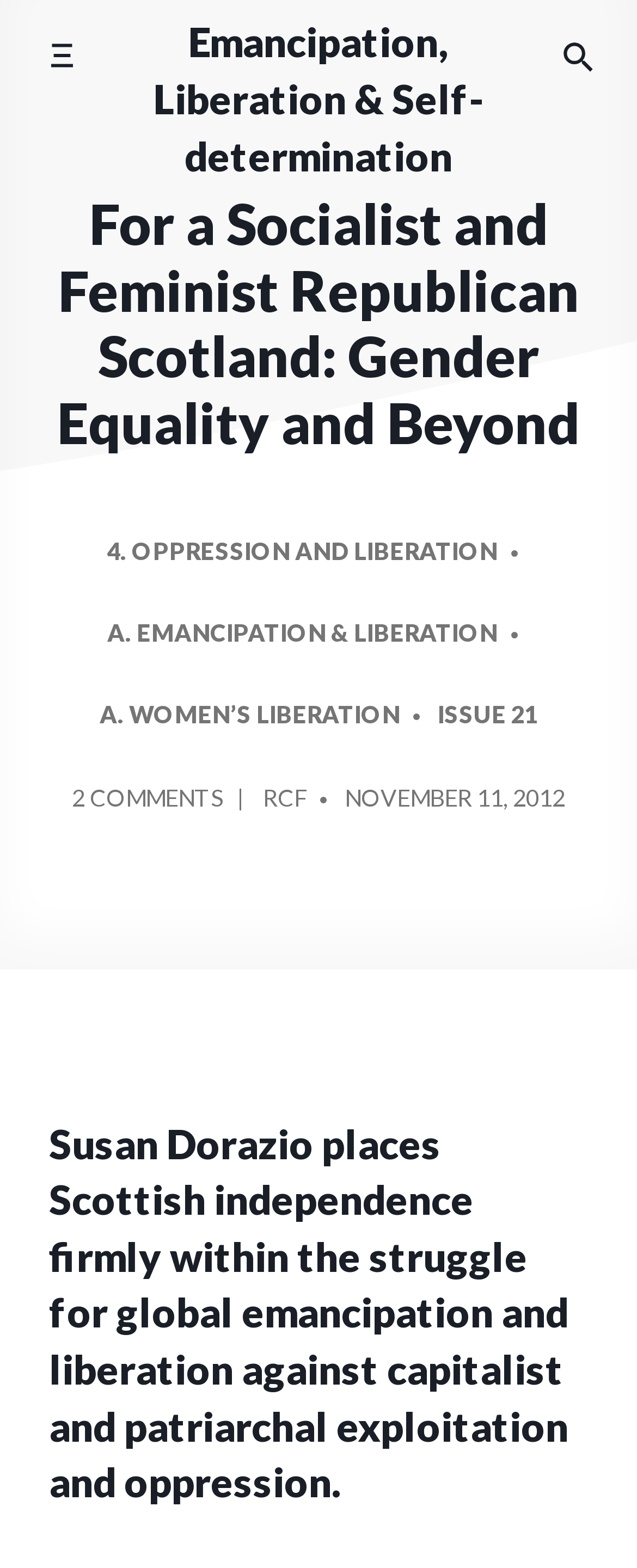Specify the bounding box coordinates for the region that must be clicked to perform the given instruction: "Close search form".

[0.838, 0.041, 0.887, 0.061]